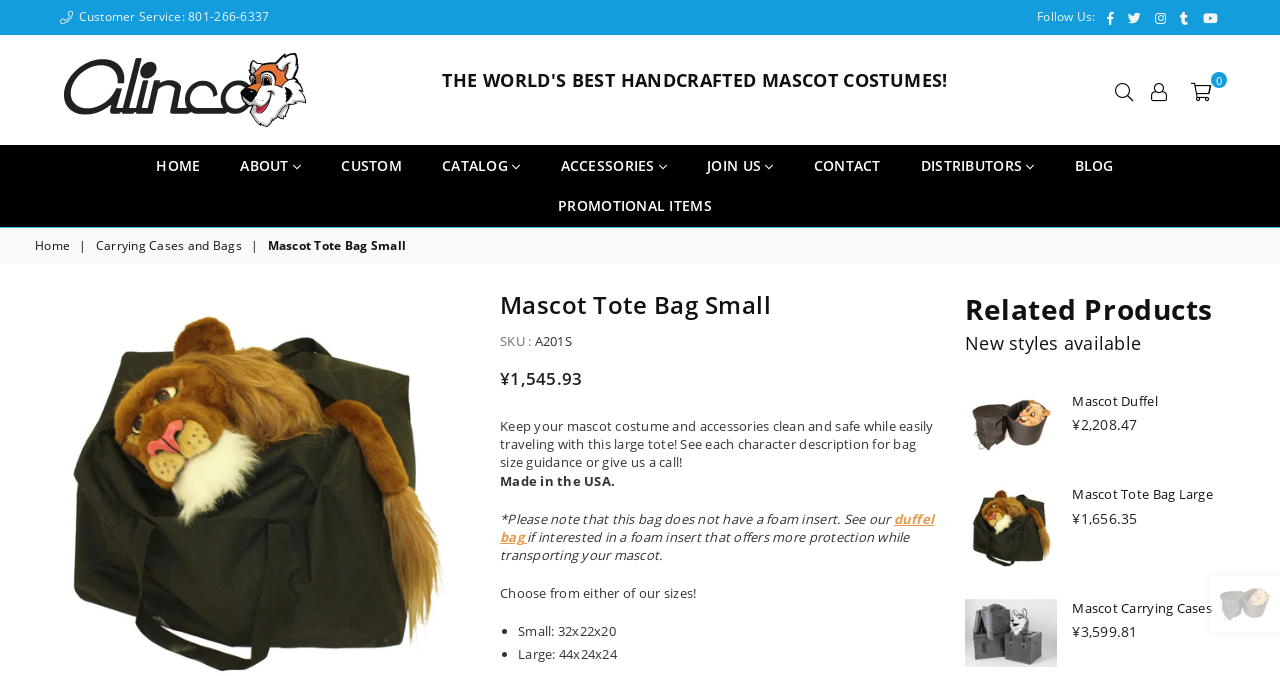Please specify the bounding box coordinates of the region to click in order to perform the following instruction: "View the Mascot Tote Bag Small product details".

[0.391, 0.433, 0.73, 0.469]